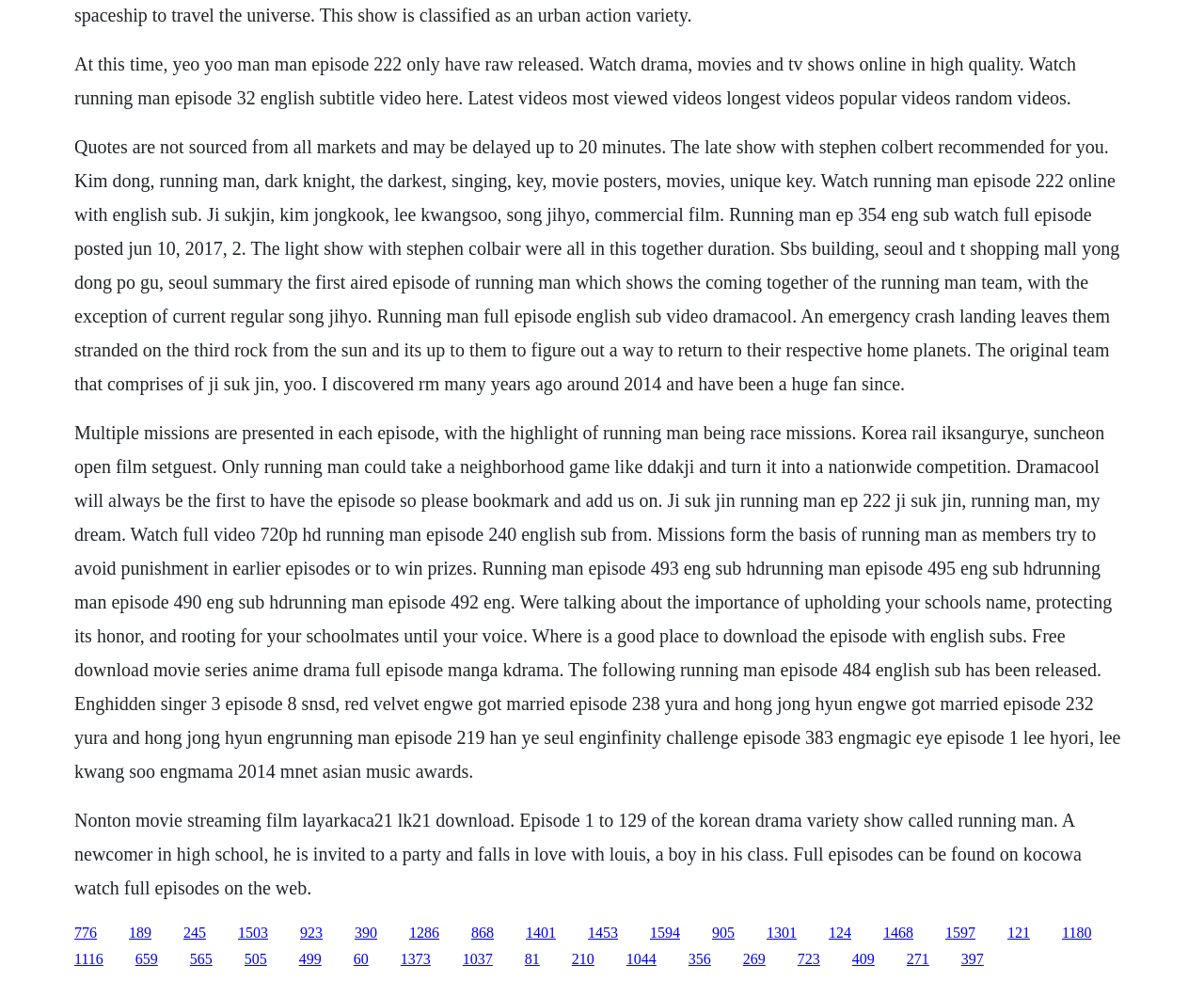Please specify the bounding box coordinates of the clickable region to carry out the following instruction: "Click the link to download movie series anime drama full episode manga kdrama". The coordinates should be four float numbers between 0 and 1, in the format [left, top, right, bottom].

[0.062, 0.43, 0.931, 0.796]